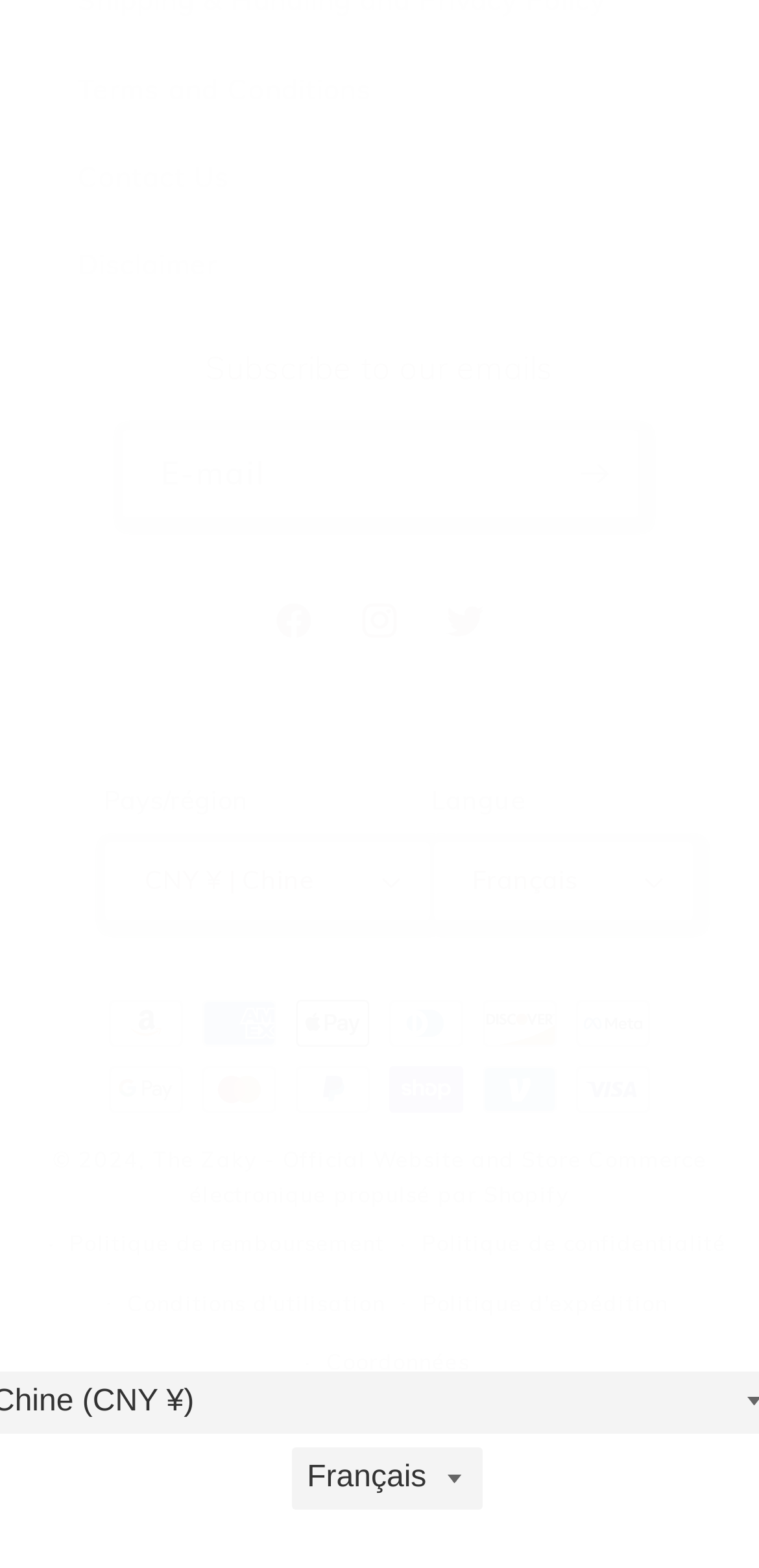Refer to the screenshot and give an in-depth answer to this question: What is the copyright year?

The StaticText element at the bottom of the webpage displays the copyright symbol followed by the year '2024', indicating that the website's content is copyrighted as of 2024.